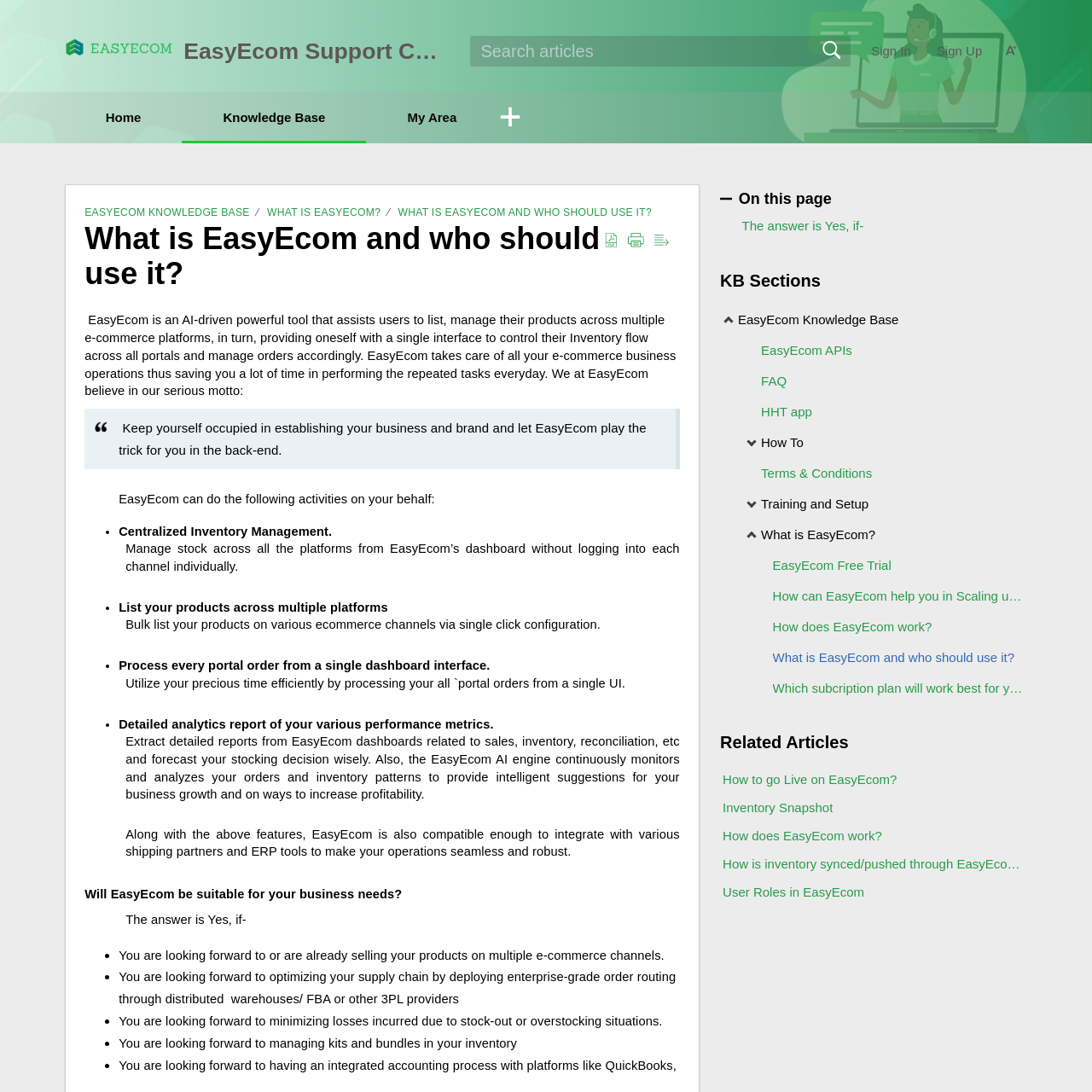Describe all the visual and textual components of the webpage comprehensively.

The webpage is about EasyEcom, an AI-driven tool that assists users in listing and managing their products across multiple e-commerce platforms. At the top of the page, there are three "Skip to" links: "Skip to Content", "Skip to Menu", and "Skip to Footer". Below these links, there is a header section with a link to the "EasyEcom Support Center home" and an image of the EasyEcom Support Center. 

To the right of the header section, there is a search bar with a placeholder text "Search articles" and a search button with a magnifying glass icon. Next to the search bar, there are two links: "Sign In" and "Sign Up". 

Below the header section, there is a navigation menu with five items: "Home", "Knowledge Base", "My Area", and "More" with a dropdown menu. The "More" dropdown menu contains links to "EASYECOM KNOWLEDGE BASE", "WHAT IS EASYECOM?", and "WHAT IS EASYECOM AND WHO SHOULD USE IT?".

The main content of the page is divided into two sections. The first section has a heading "What is EasyEcom and who should use it?" and a paragraph of text that describes EasyEcom as an AI-driven powerful tool that assists users in listing and managing their products across multiple e-commerce platforms. 

The second section has a heading "The answer is Yes, if-" and lists five conditions under which EasyEcom would be suitable for a business. Each condition is marked with a bullet point and has a brief description.

On the right side of the page, there is a sidebar with a heading "KB Sections" and links to various sections of the knowledge base, including "EasyEcom Knowledge Base", "EasyEcom APIs", "FAQ", "HHT app", "How To", and "Terms & Conditions".